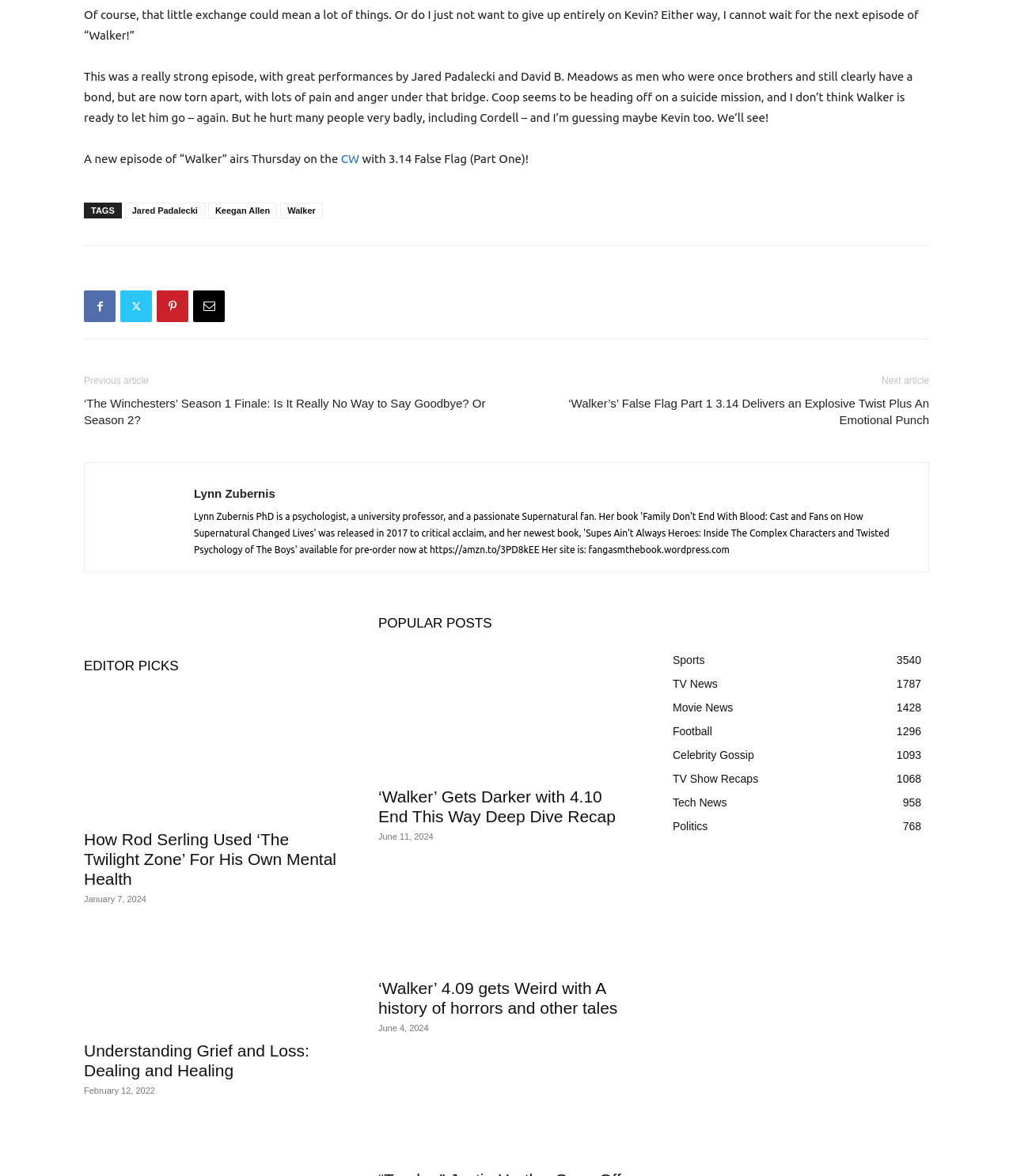Please identify the coordinates of the bounding box for the clickable region that will accomplish this instruction: "Check out the previous article".

[0.083, 0.319, 0.147, 0.329]